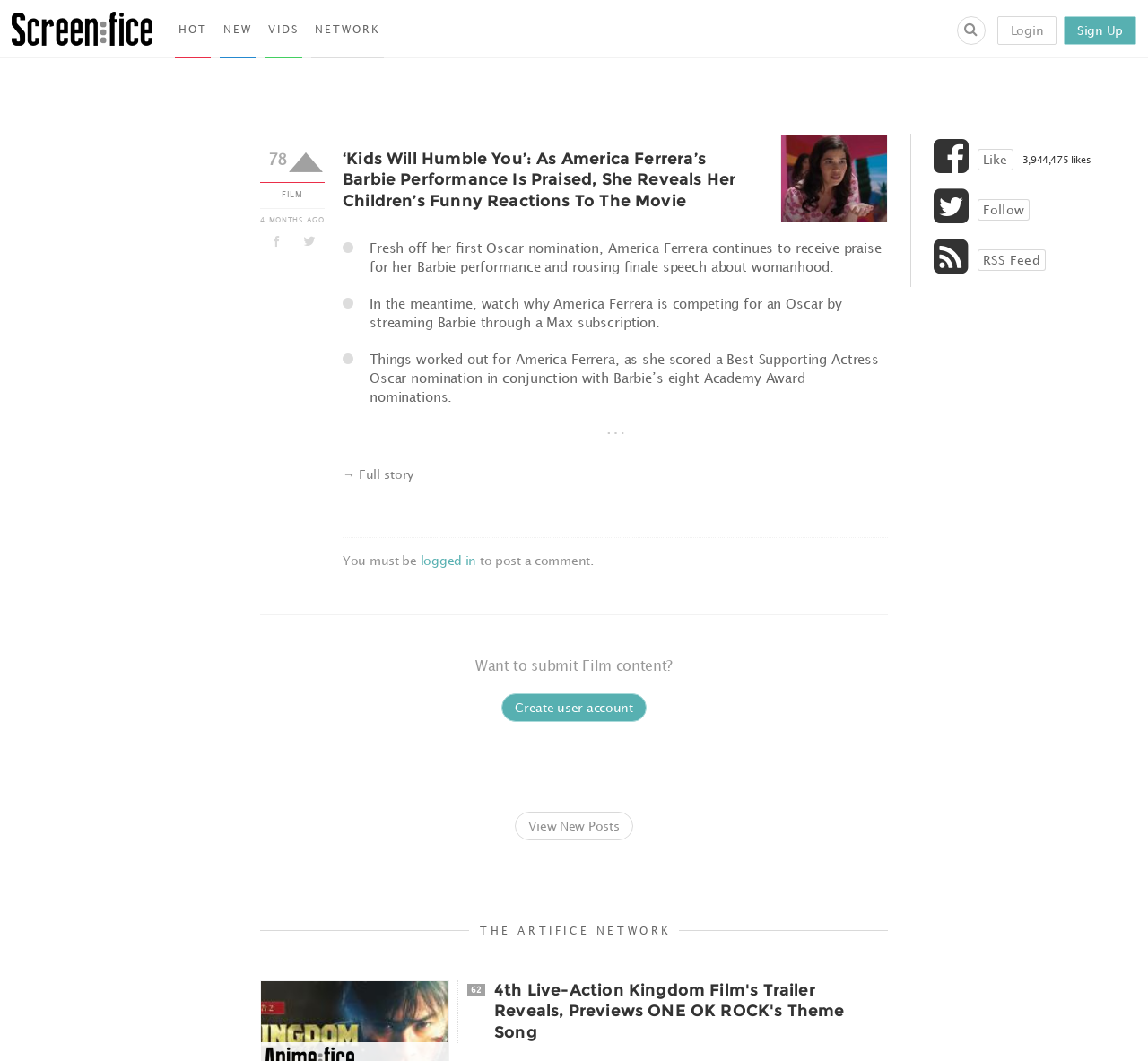Offer a meticulous caption that includes all visible features of the webpage.

The webpage appears to be an article page from a entertainment news website, Screenfice. At the top left, there is a logo of Screenfice, which is an image with a link to the website's homepage. Next to the logo, there are four links: HOT, NEW, VIDS, and NETWORK, which seem to be navigation links to different sections of the website.

On the top right, there are three links: a search icon, Login, and Sign Up, which are likely related to user authentication and search functionality.

The main content of the webpage is a table with two rows. The first row has a cell with a button, a time indicator, and two links with icons. The second row has a cell with the main article content, which includes a heading, a brief summary, and a link to read the full story. The article is about America Ferrera's Oscar nomination and her children's reactions to her movie Barbie.

Below the main article content, there are several links and text elements, including a call to action to submit film content, links to create a user account and view new posts, and a heading that reads "THE ARTIFICE NETWORK". There is also a link to a separate article about a live-action Kingdom film's trailer.

On the right side of the webpage, there are several links and text elements, including a like button with a count of 3,944,475 likes, a follow button, and an RSS feed link.